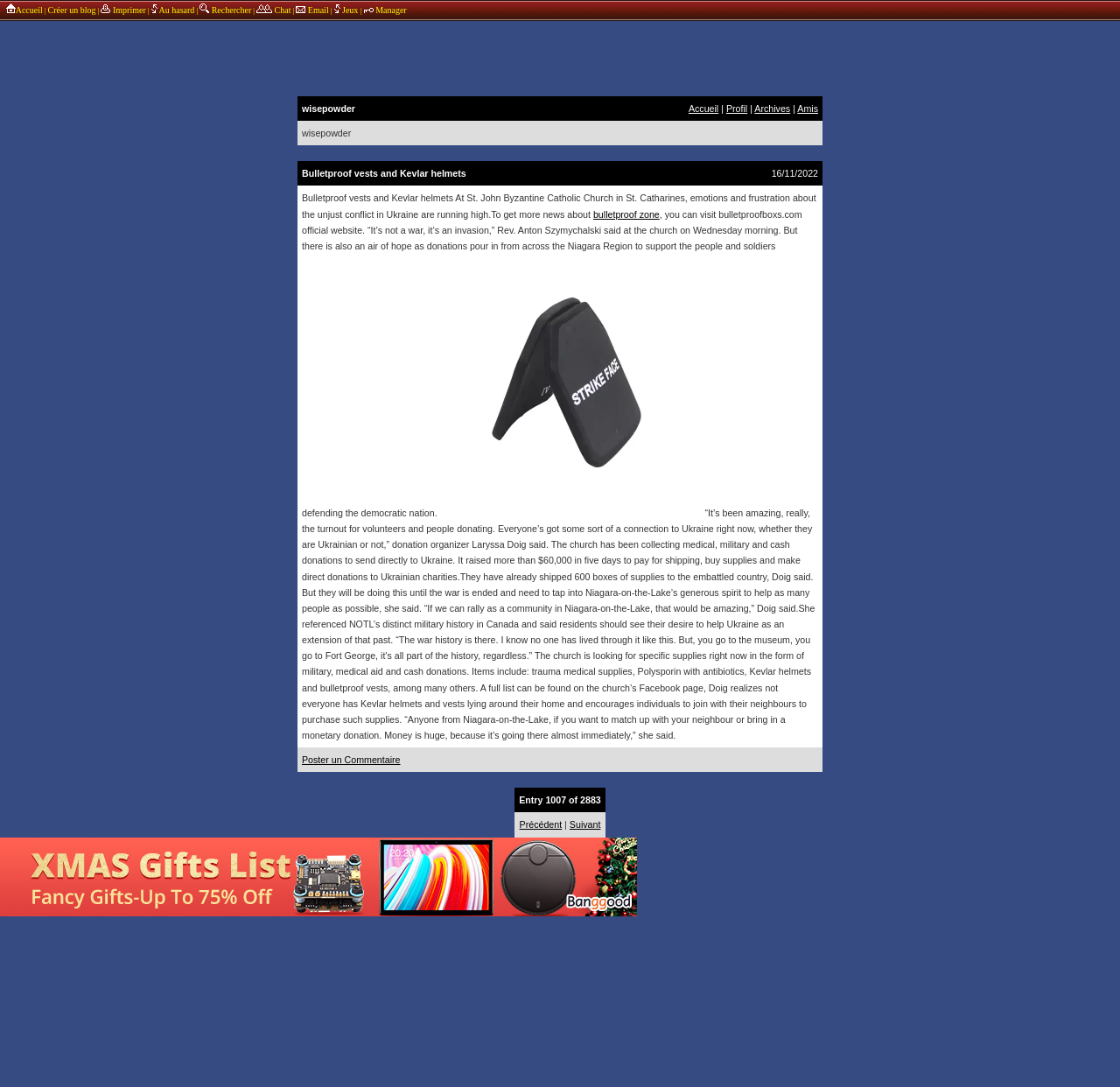Provide your answer in one word or a succinct phrase for the question: 
How much money has the church raised?

$60,000